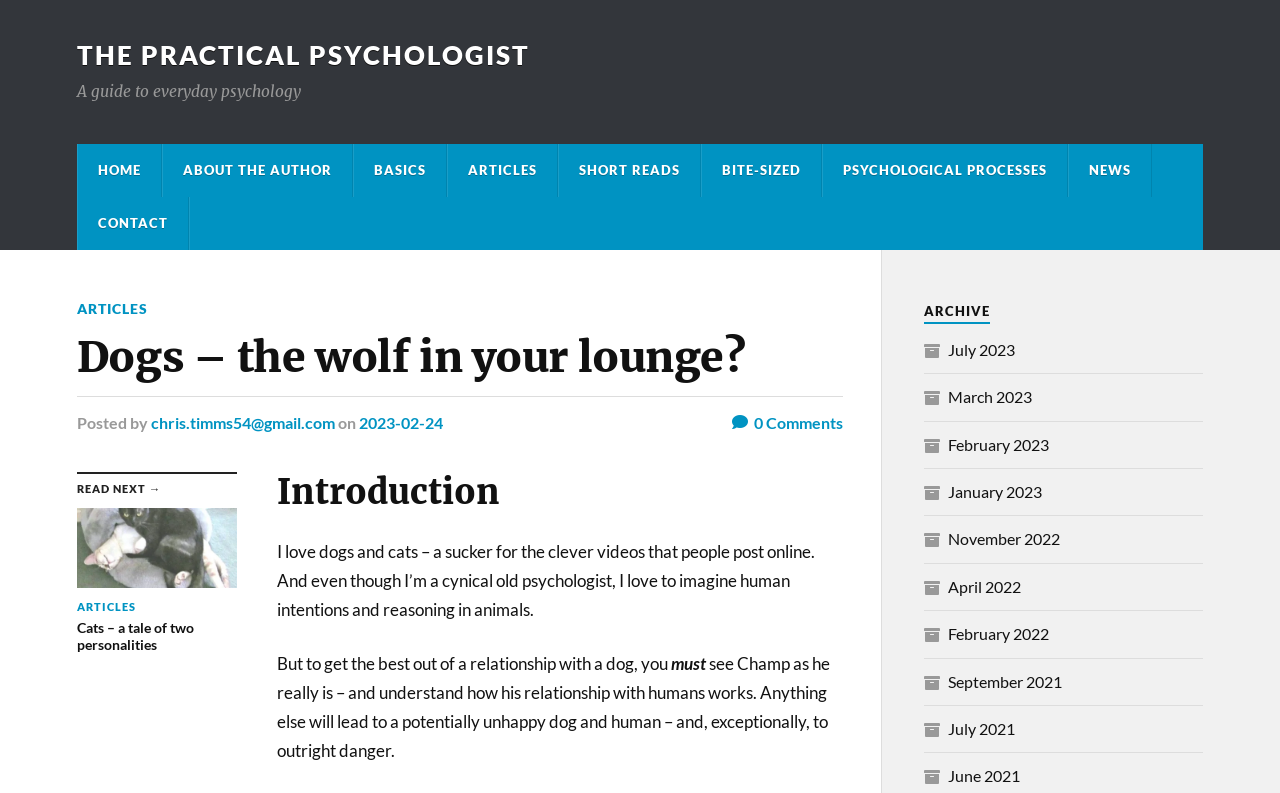Offer a detailed account of what is visible on the webpage.

This webpage is titled "Dogs - the wolf in your lounge?" and appears to be a blog post from "The Practical Psychologist". At the top, there is a navigation menu with links to "HOME", "ABOUT THE AUTHOR", "BASICS", "ARTICLES", "SHORT READS", "BITE-SIZED", "PSYCHOLOGICAL PROCESSES", and "NEWS". Below the navigation menu, there is a heading that reads "A guide to everyday psychology".

The main content of the webpage is divided into two sections. On the left, there is a heading that reads "Dogs – the wolf in your lounge?" followed by a post date and author information. Below this, there is a paragraph of text that introduces the topic of dogs and the author's perspective as a psychologist. The text continues with several more paragraphs that discuss the importance of understanding dogs' behavior and relationships with humans.

On the right side of the webpage, there is a section titled "ARCHIVE" that lists links to previous blog posts organized by month and year, from July 2021 to February 2023. Below the archive section, there is a link to a related article titled "Cats – a tale of two personalities".

At the bottom of the webpage, there is a link to read the next article, and a comment section with a link to leave a comment.